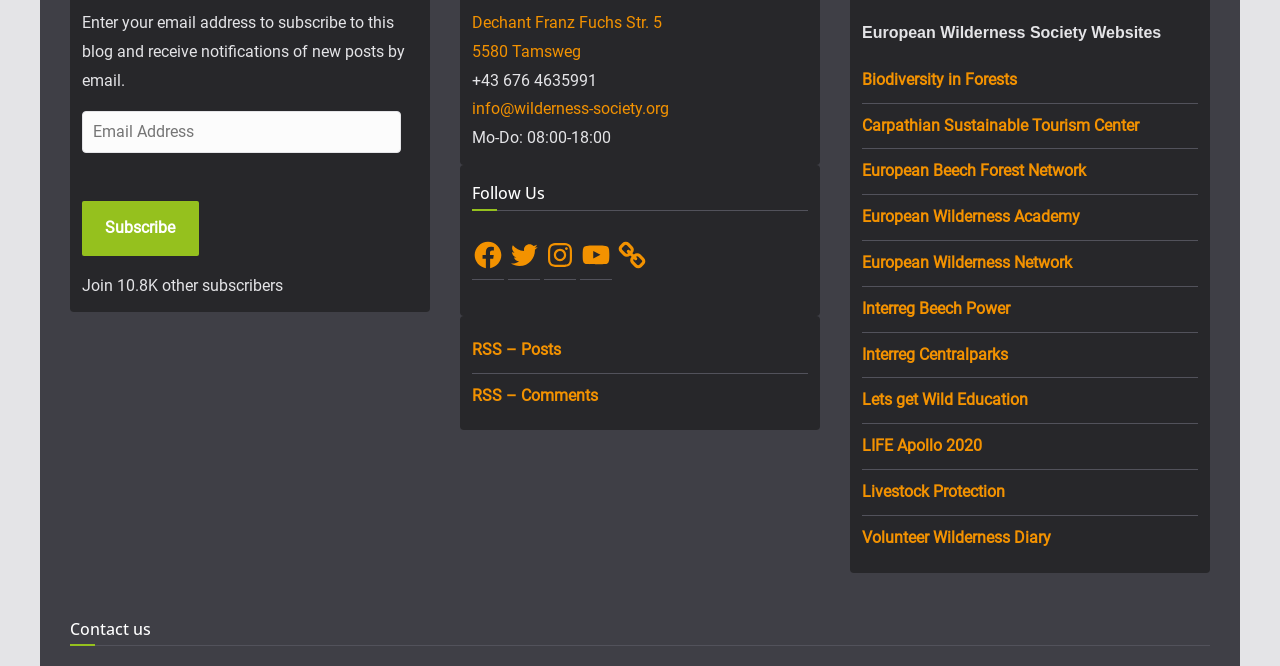Determine the bounding box coordinates for the area you should click to complete the following instruction: "Contact us".

[0.055, 0.92, 0.945, 0.971]